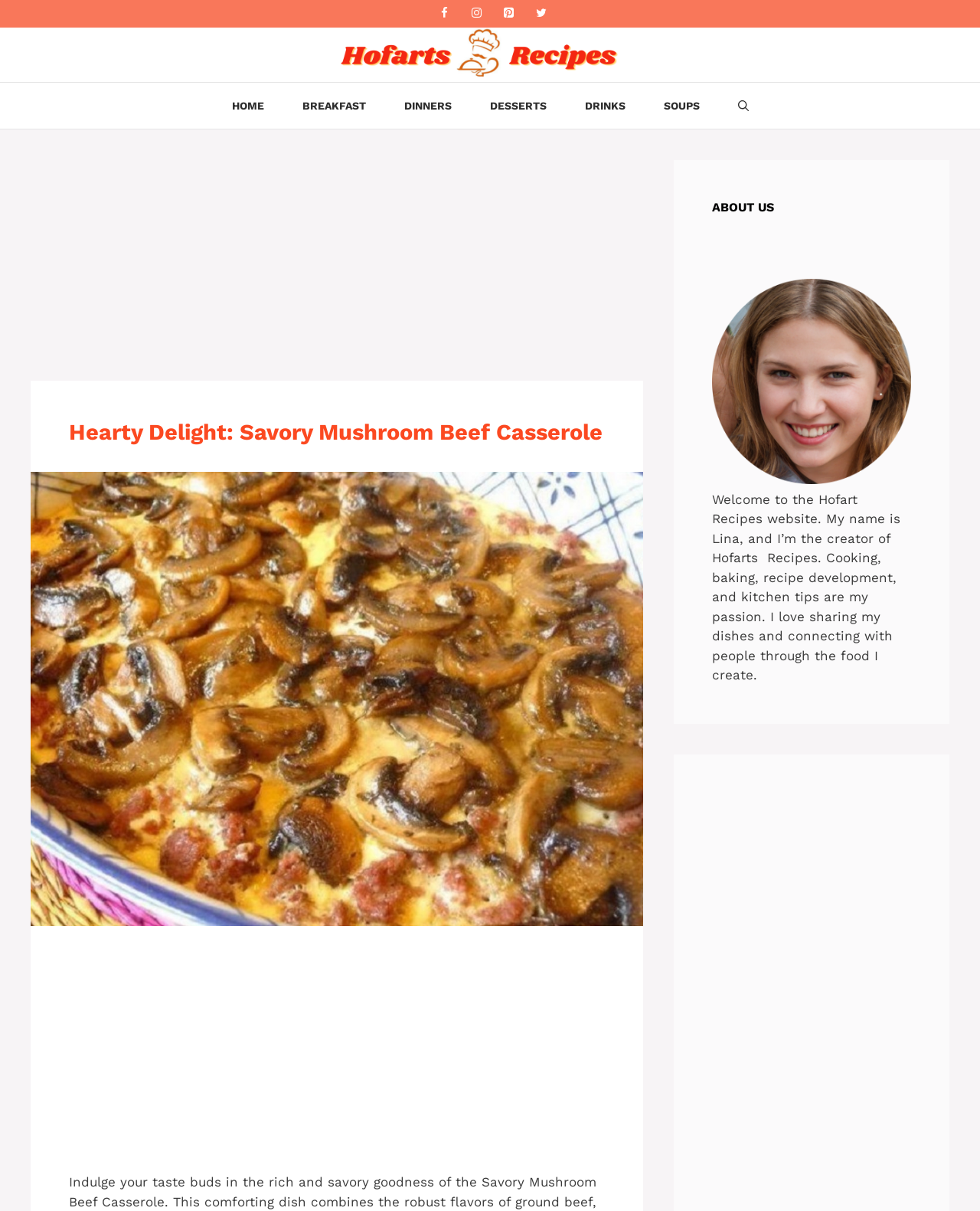Can you extract the headline from the webpage for me?

Hearty Delight: Savory Mushroom Beef Casserole